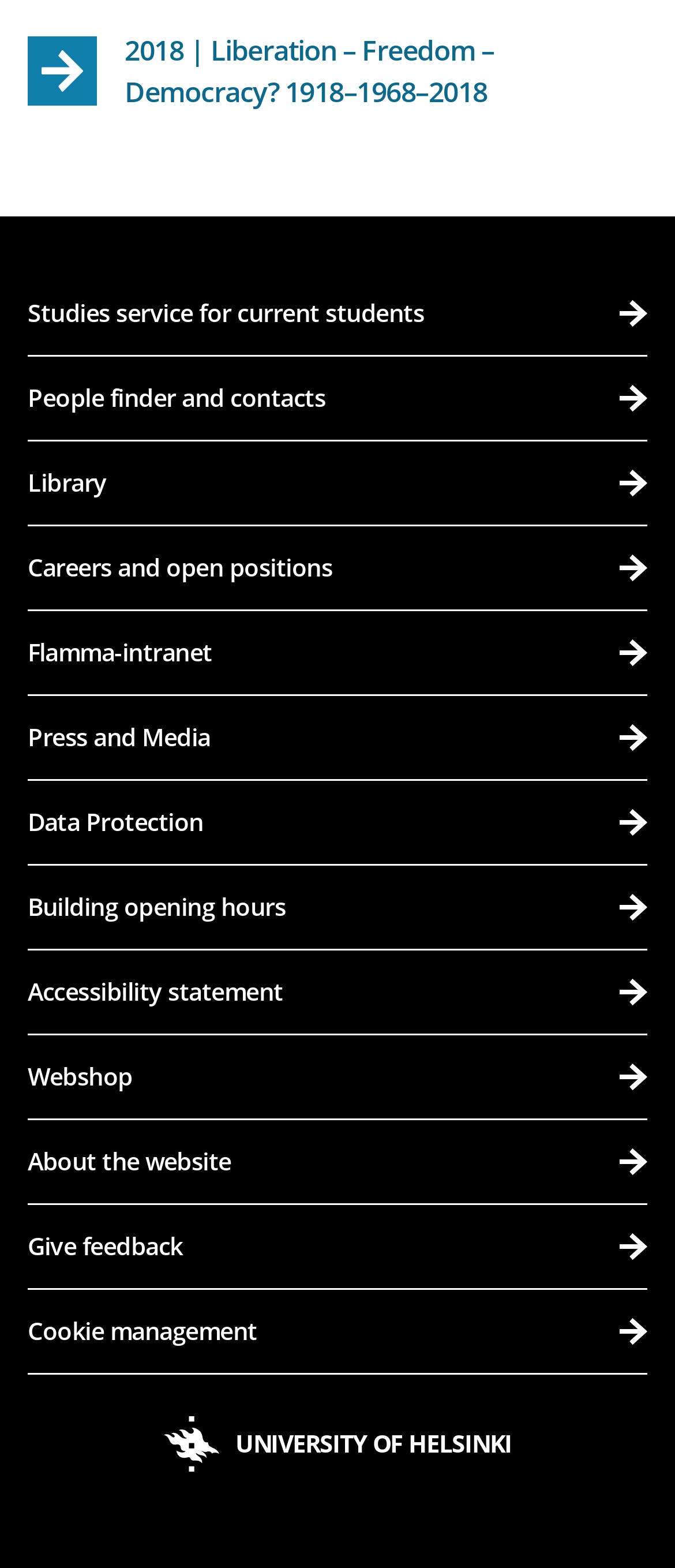Determine the bounding box coordinates for the area that needs to be clicked to fulfill this task: "View careers and open positions". The coordinates must be given as four float numbers between 0 and 1, i.e., [left, top, right, bottom].

[0.041, 0.336, 0.959, 0.39]